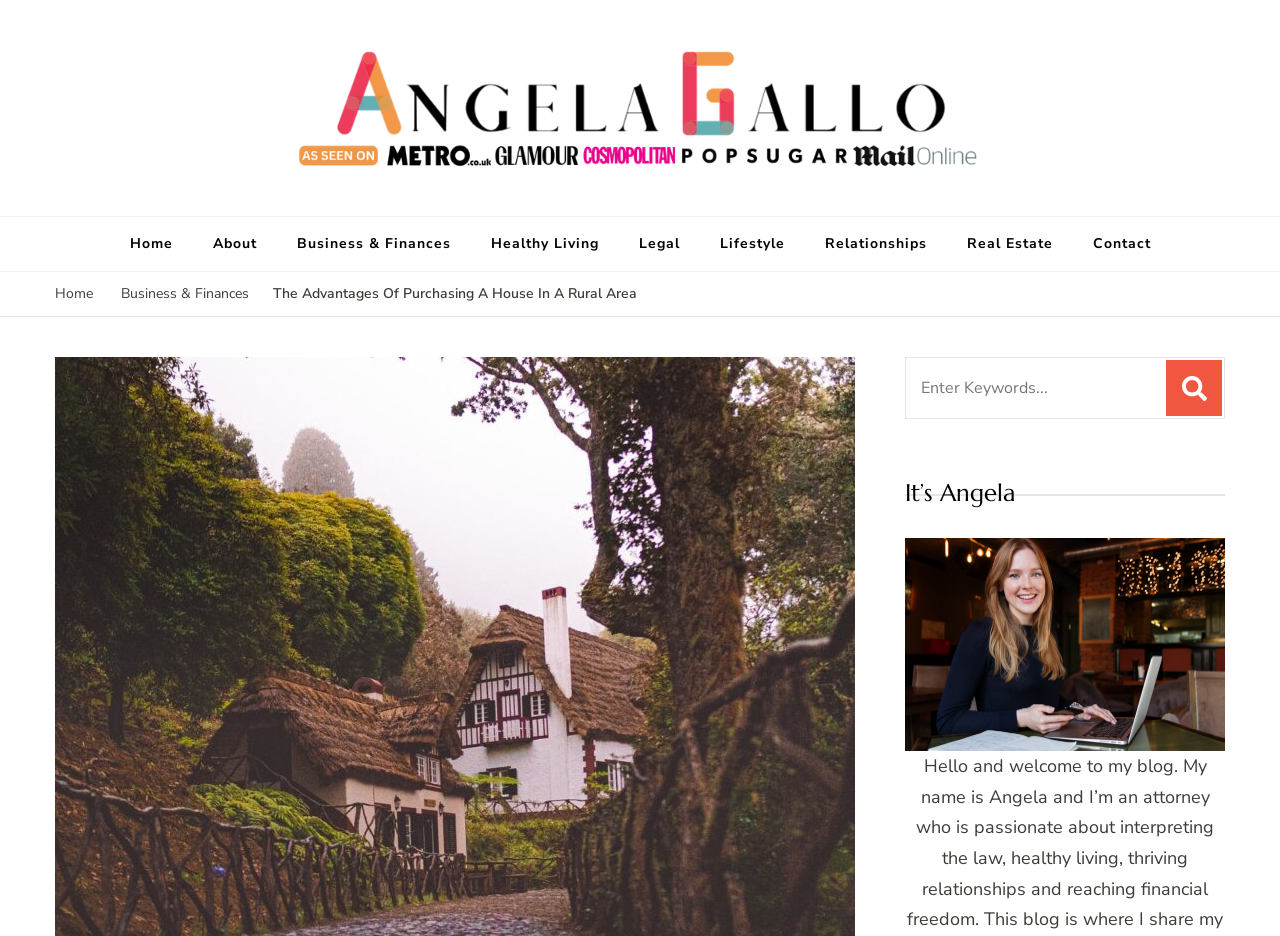Provide the bounding box coordinates of the section that needs to be clicked to accomplish the following instruction: "view real estate page."

[0.739, 0.232, 0.838, 0.289]